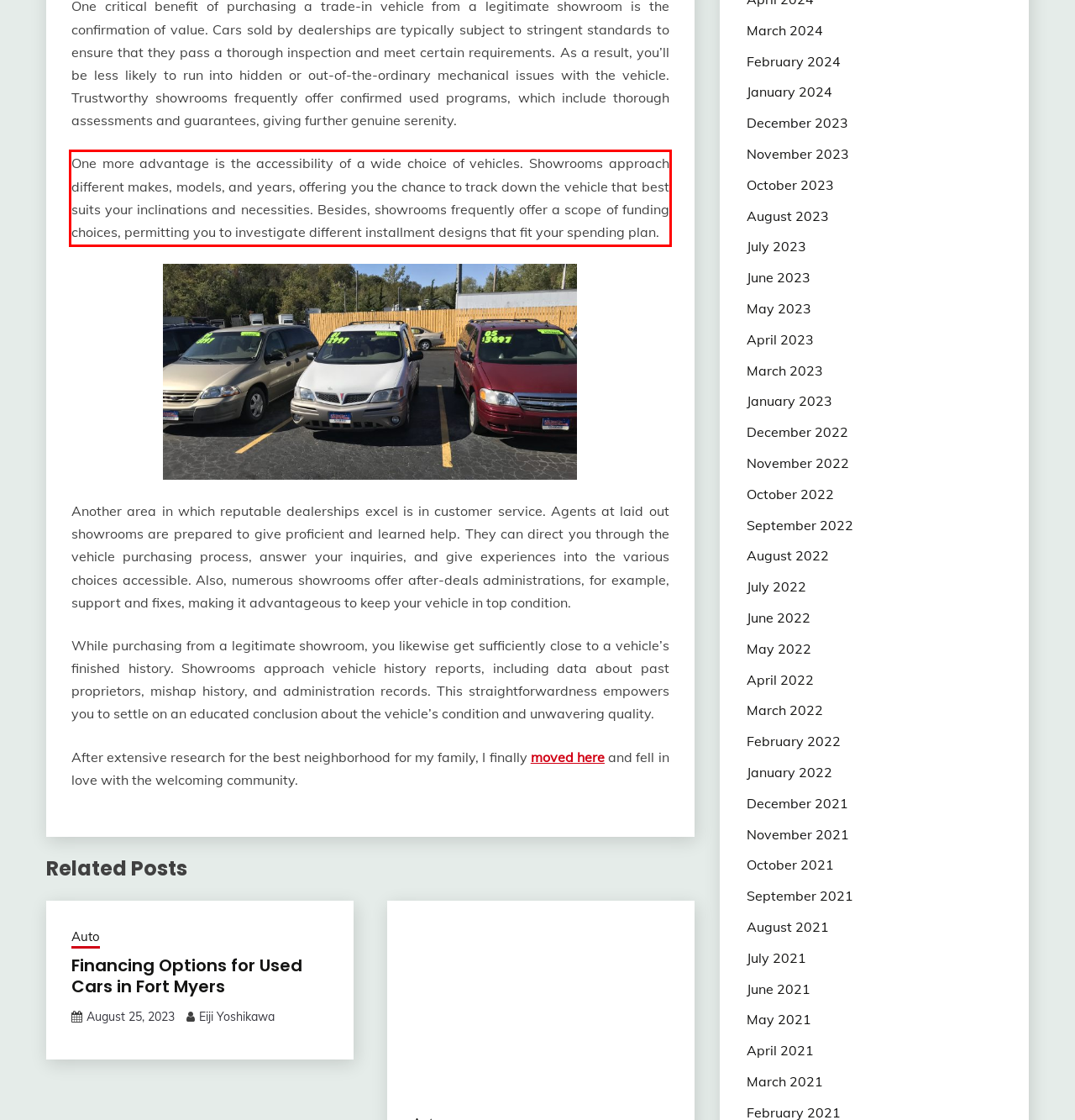Examine the webpage screenshot and use OCR to obtain the text inside the red bounding box.

One more advantage is the accessibility of a wide choice of vehicles. Showrooms approach different makes, models, and years, offering you the chance to track down the vehicle that best suits your inclinations and necessities. Besides, showrooms frequently offer a scope of funding choices, permitting you to investigate different installment designs that fit your spending plan.